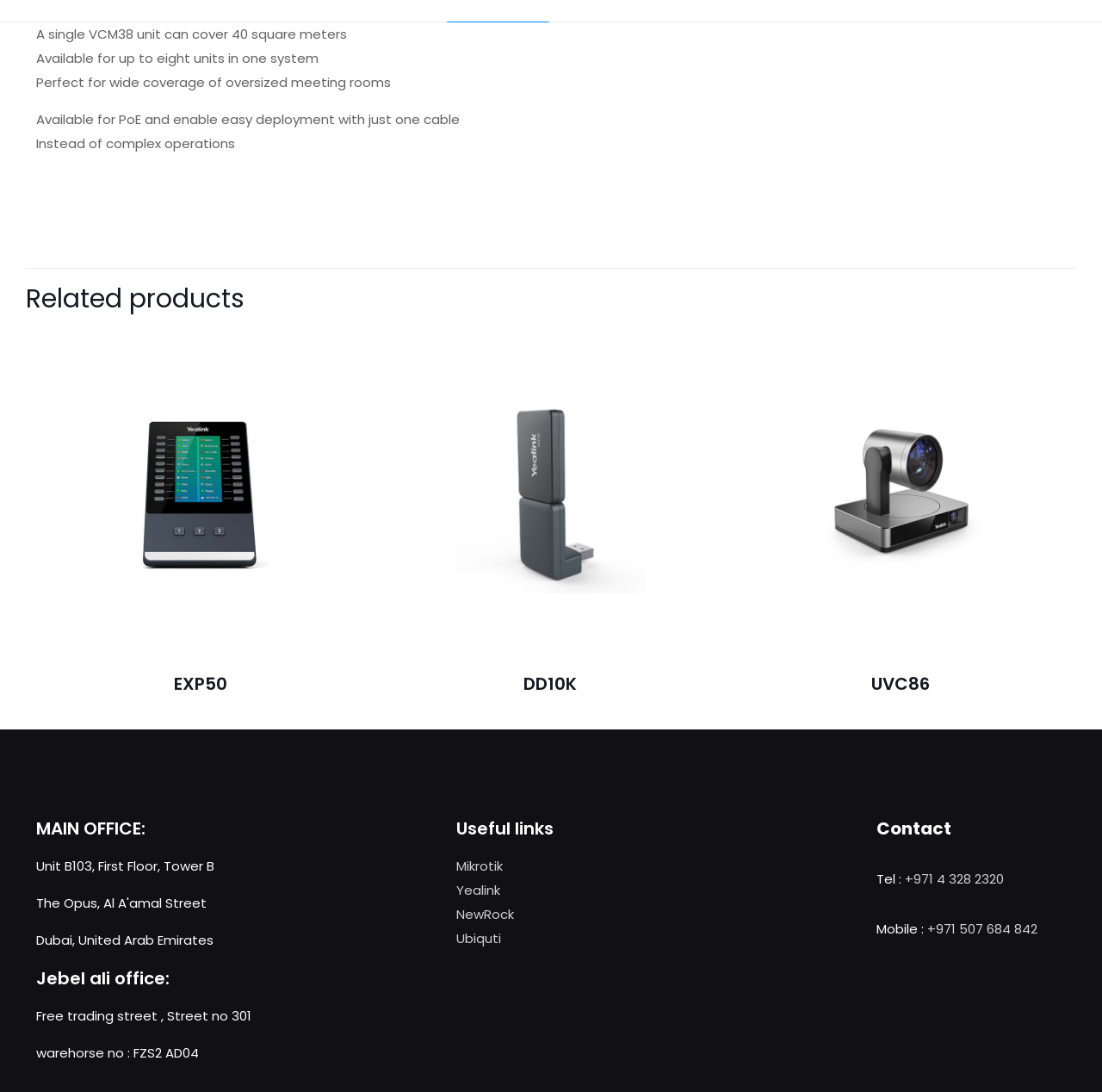Locate the bounding box of the UI element described by: "name="submit" value="Submit"" in the given webpage screenshot.

[0.214, 0.603, 0.786, 0.637]